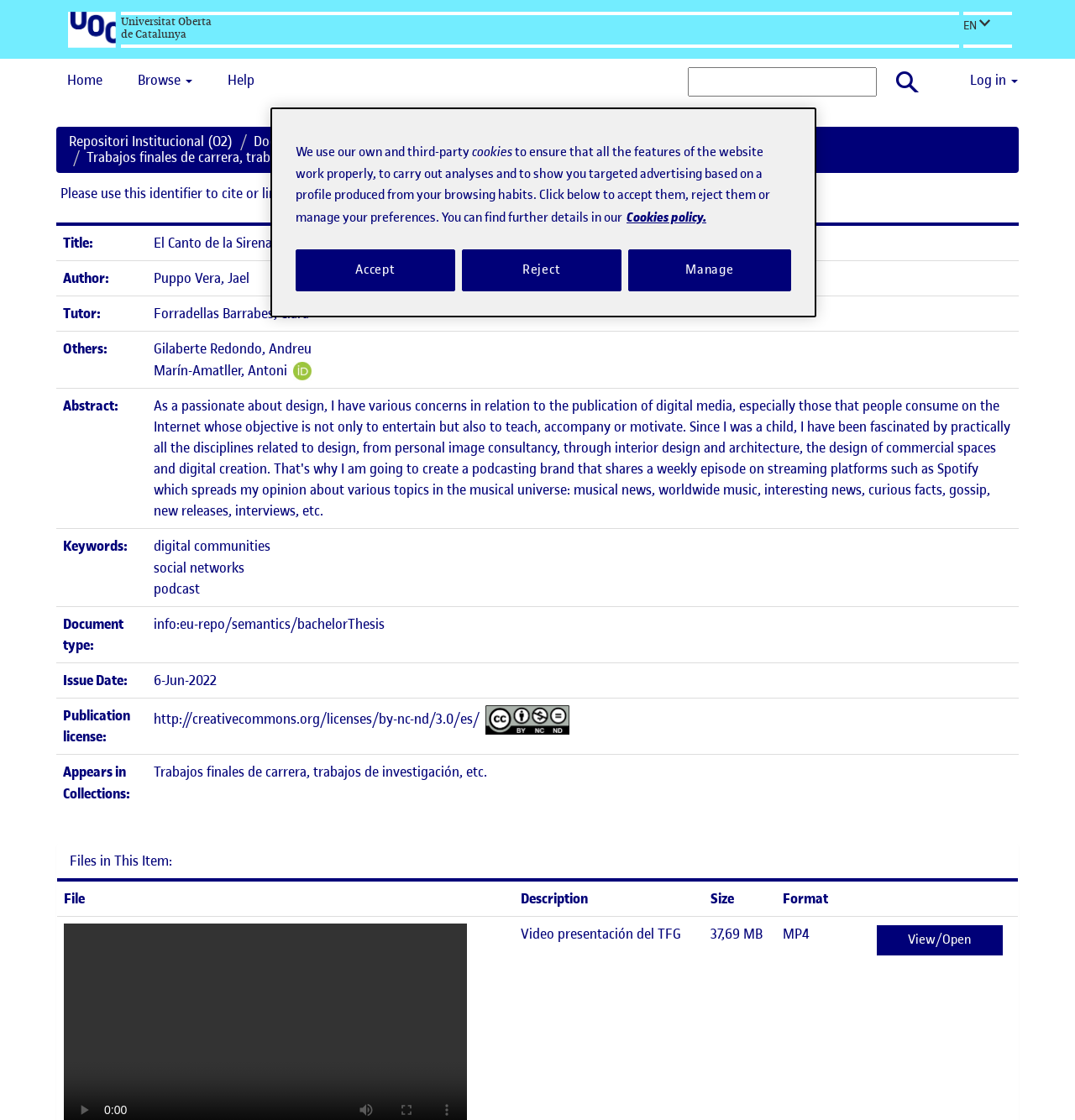Using the provided element description, identify the bounding box coordinates as (top-left x, top-left y, bottom-right x, bottom-right y). Ensure all values are between 0 and 1. Description: parent_node: Gilaberte Redondo, Andreu

[0.272, 0.322, 0.29, 0.338]